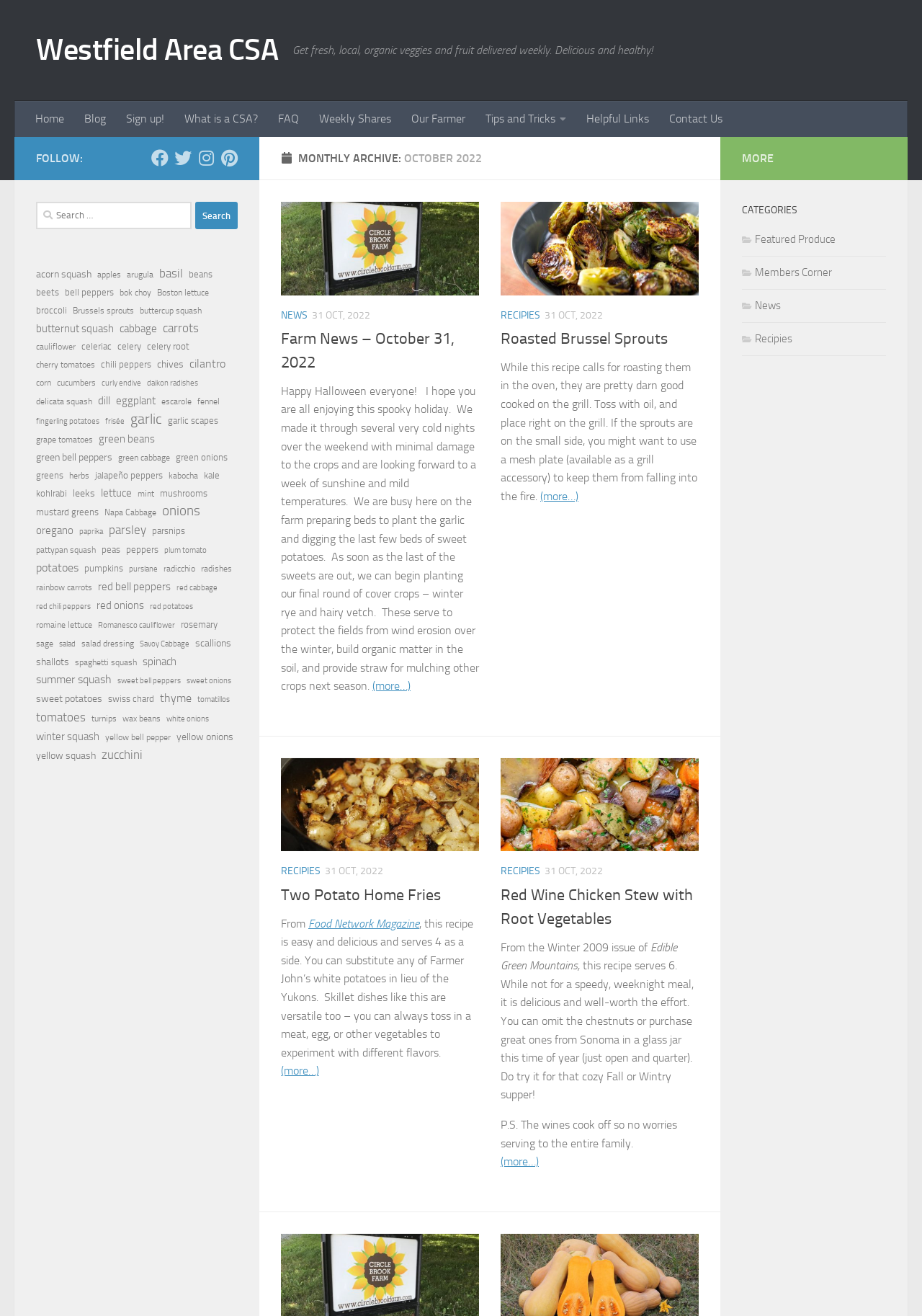Pinpoint the bounding box coordinates for the area that should be clicked to perform the following instruction: "Follow on Facebook".

[0.164, 0.113, 0.183, 0.127]